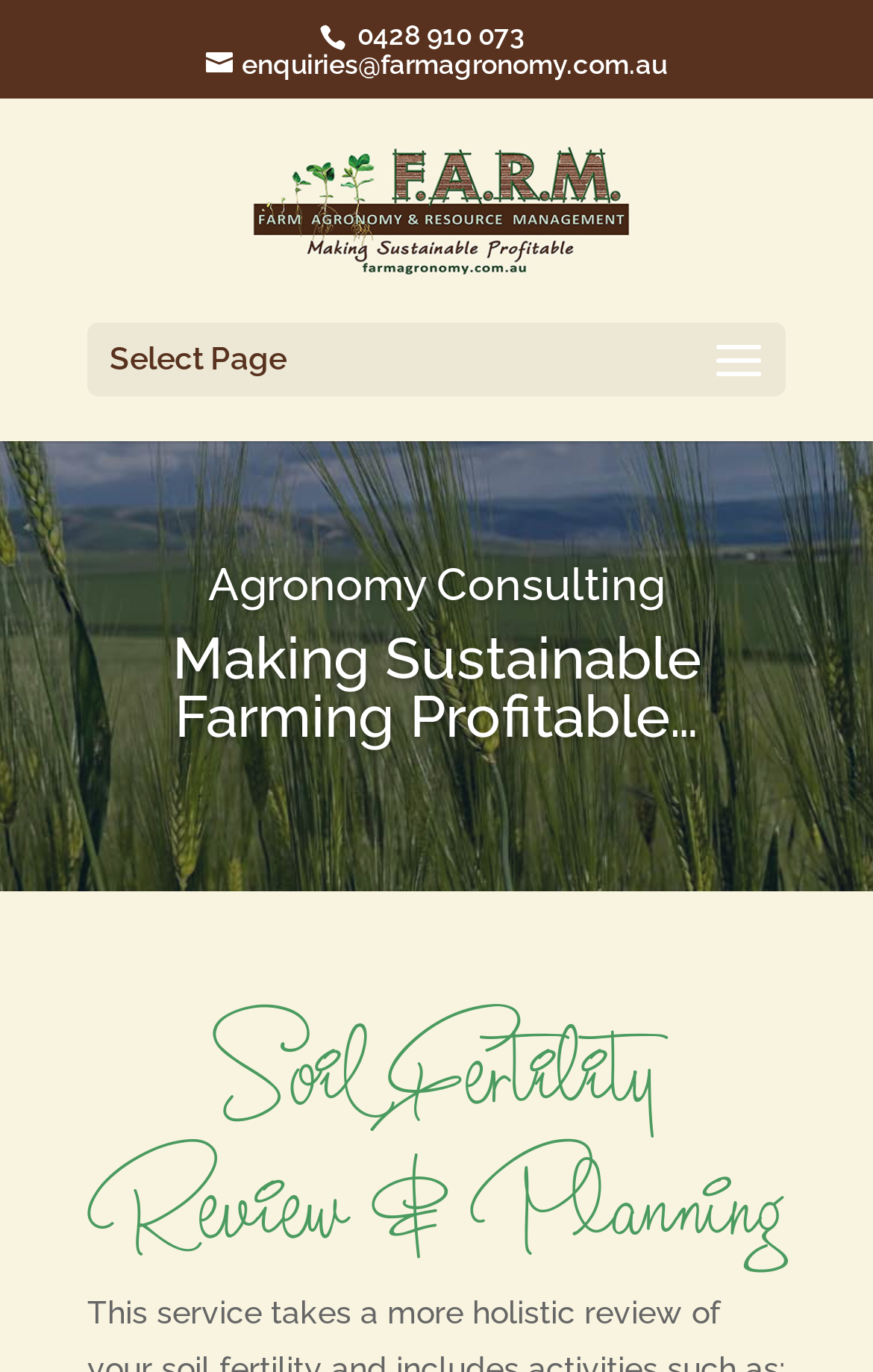What is the phone number for enquiries?
Refer to the image and provide a concise answer in one word or phrase.

0428 910 073